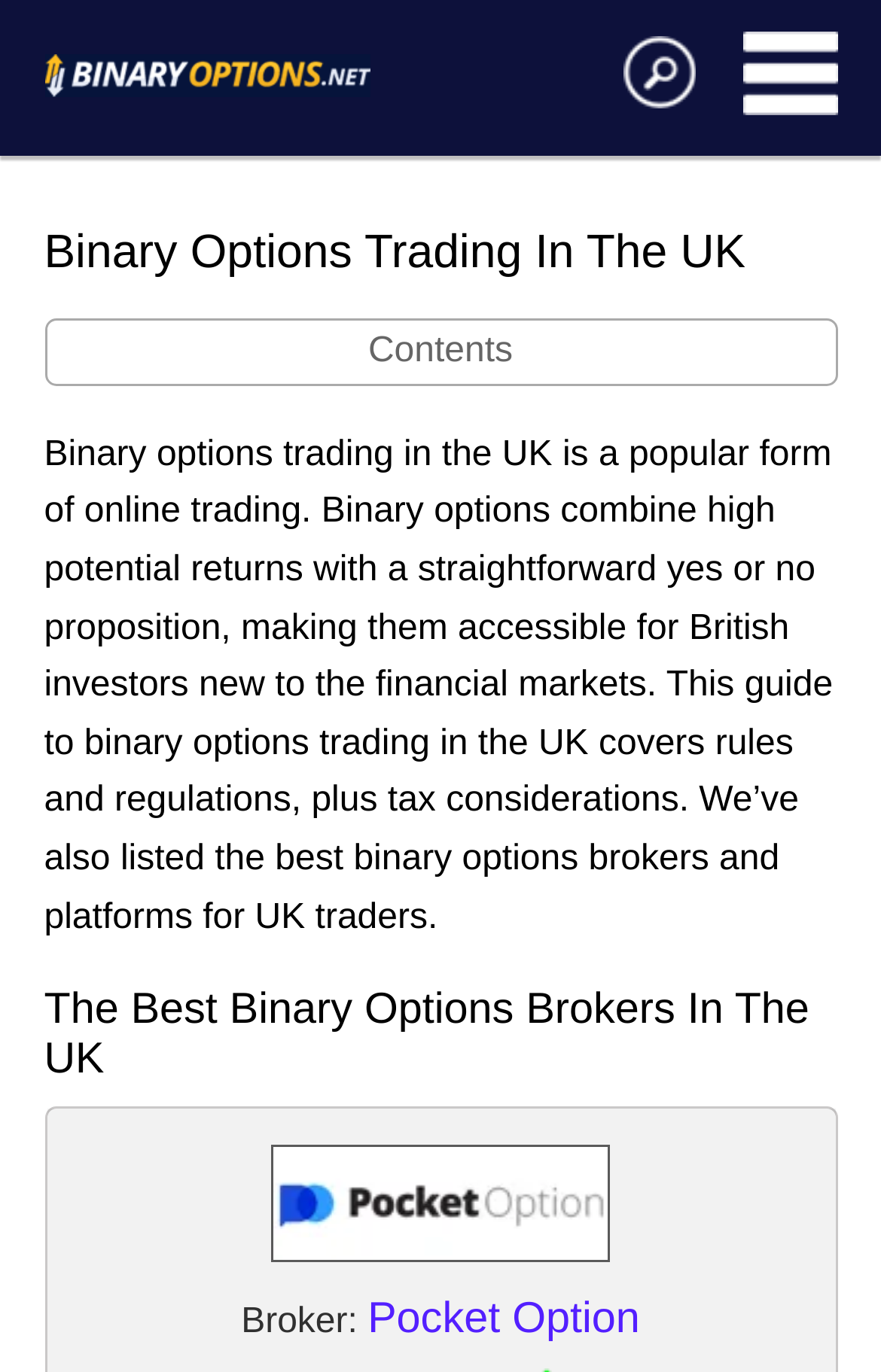Describe the webpage meticulously, covering all significant aspects.

The webpage is about binary options trading in the UK, specifically providing a tutorial for UK traders. At the top left, there is a "Home" link, and at the top right, there are "Search" and "Open navigation menu" links. Below the top navigation, there is a main heading "Binary Options Trading In The UK" that spans almost the entire width of the page.

Below the main heading, there is a "Contents" section that lists various topics related to binary options trading, including "The Best Binary Options Brokers In The UK", "What Are Binary Options?", "Types Of Binary Options", and more. These topics are presented as links, arranged vertically, and take up most of the page's width.

To the right of the "Contents" section, there is a block of text that provides an introduction to binary options trading in the UK, explaining its popularity and accessibility. This text block is followed by a section titled "The Best Binary Options Brokers In The UK", which contains a list of brokers presented as a description list. Each list item includes an image of the broker's logo, a term "Broker", and a link to the broker's page. The first broker listed is Pocket Option, with its logo displayed alongside the link.

Overall, the webpage is organized into clear sections, with a focus on providing information and resources for UK traders interested in binary options trading.